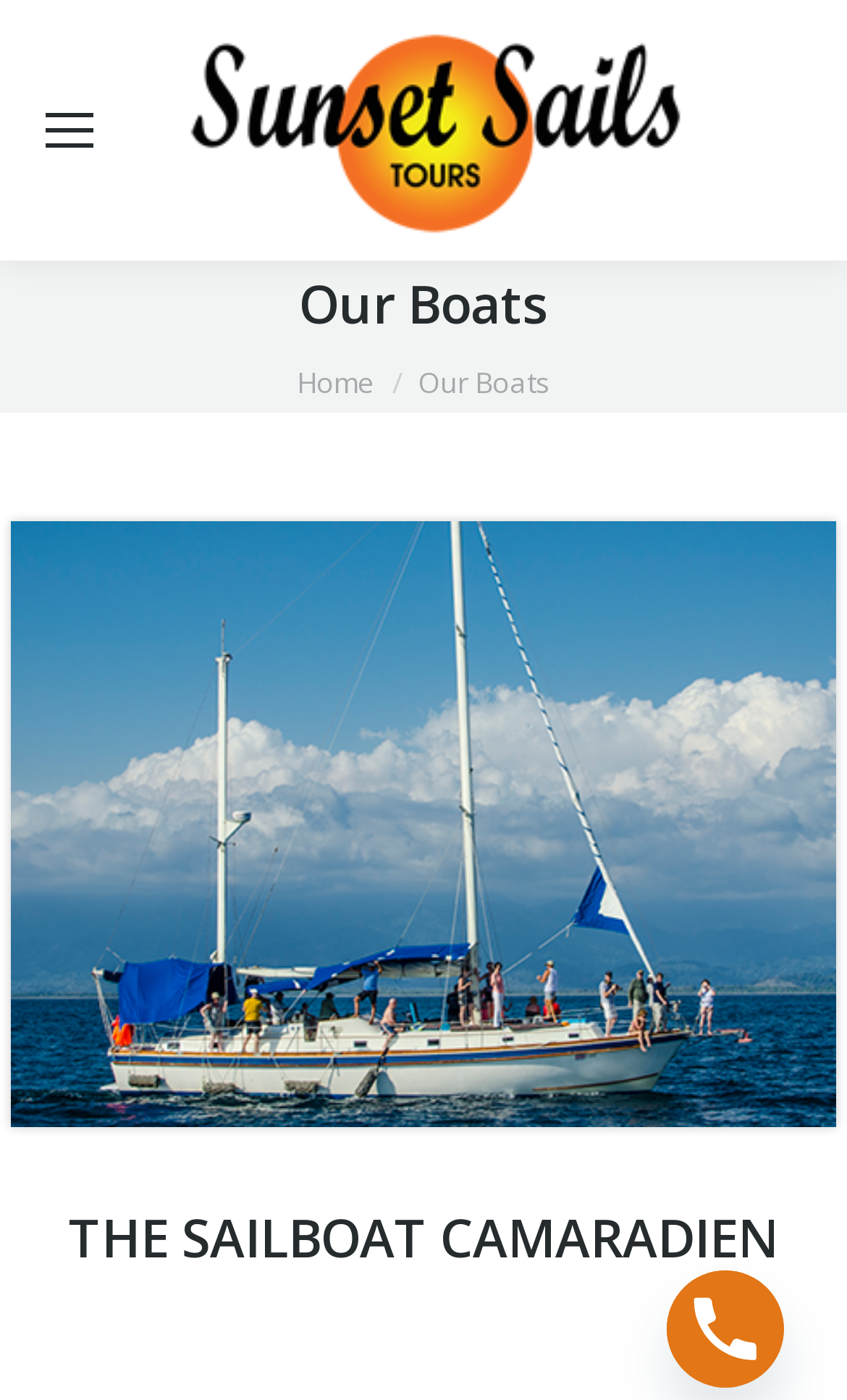Please specify the bounding box coordinates in the format (top-left x, top-left y, bottom-right x, bottom-right y), with all values as floating point numbers between 0 and 1. Identify the bounding box of the UI element described by: aria-label="Phone"

[0.787, 0.907, 0.926, 0.991]